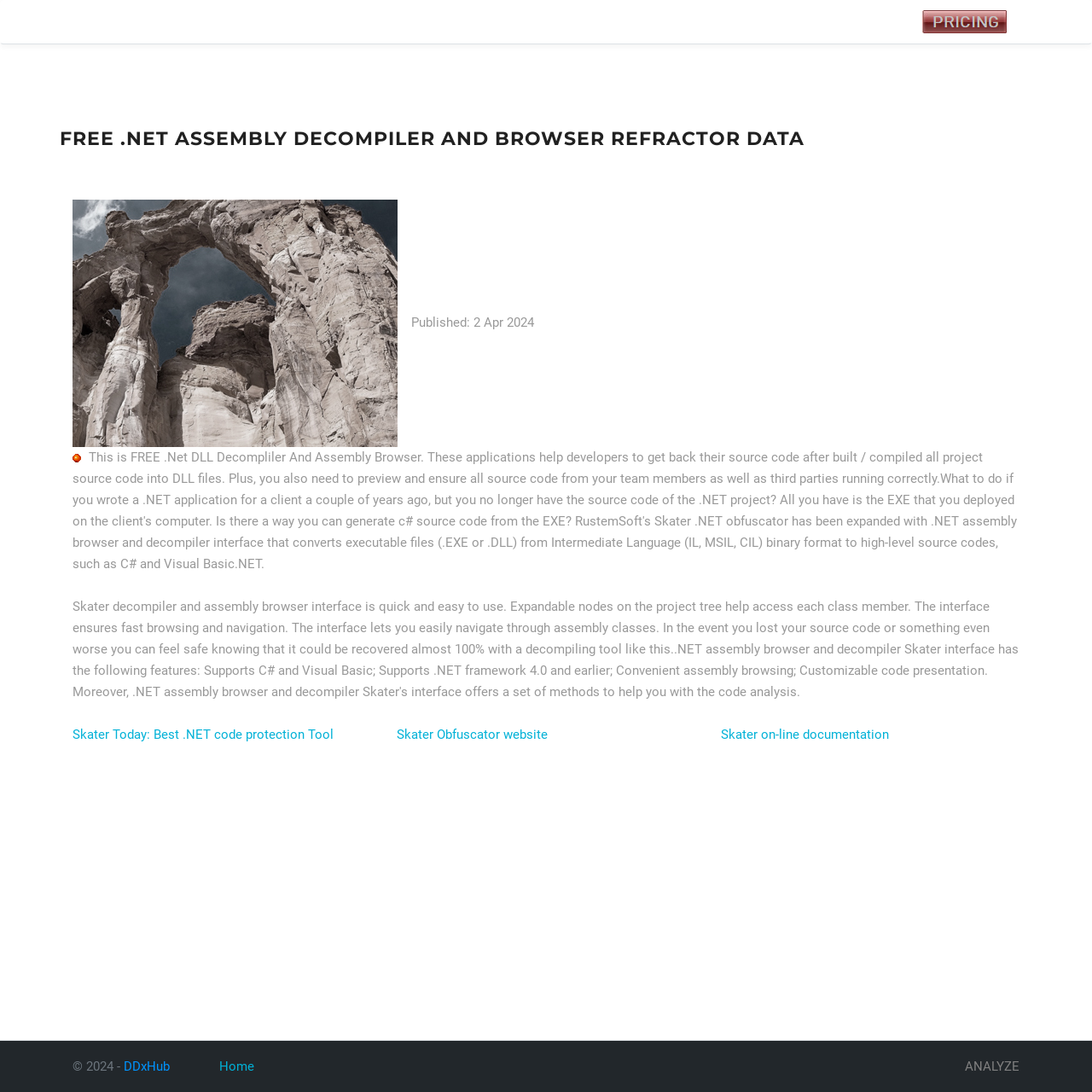Determine the bounding box for the described UI element: "Skater on-line documentation".

[0.66, 0.666, 0.814, 0.68]